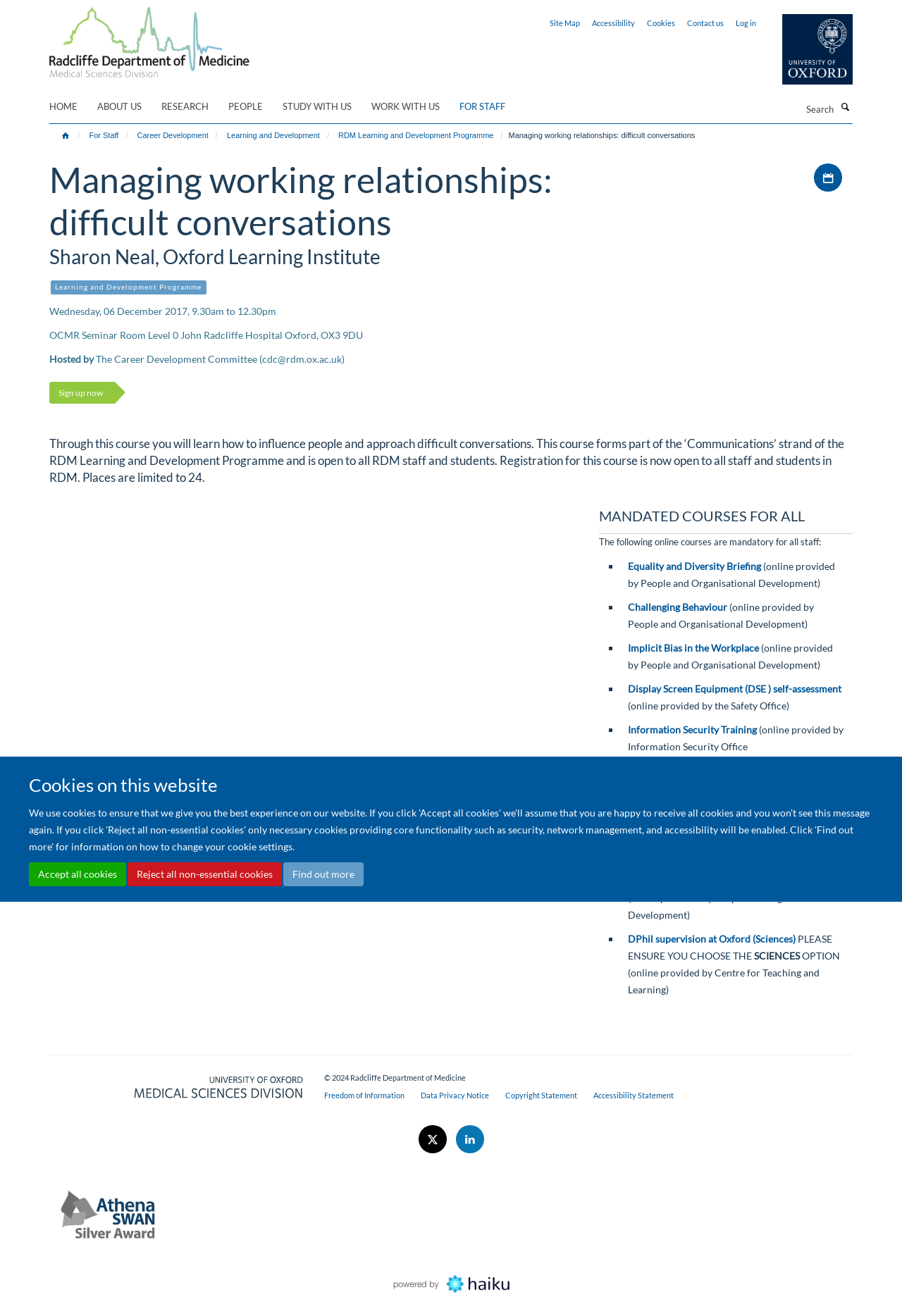Please locate the bounding box coordinates of the element's region that needs to be clicked to follow the instruction: "Go to the Radcliffe Department of Medicine homepage". The bounding box coordinates should be provided as four float numbers between 0 and 1, i.e., [left, top, right, bottom].

[0.055, 0.024, 0.276, 0.033]